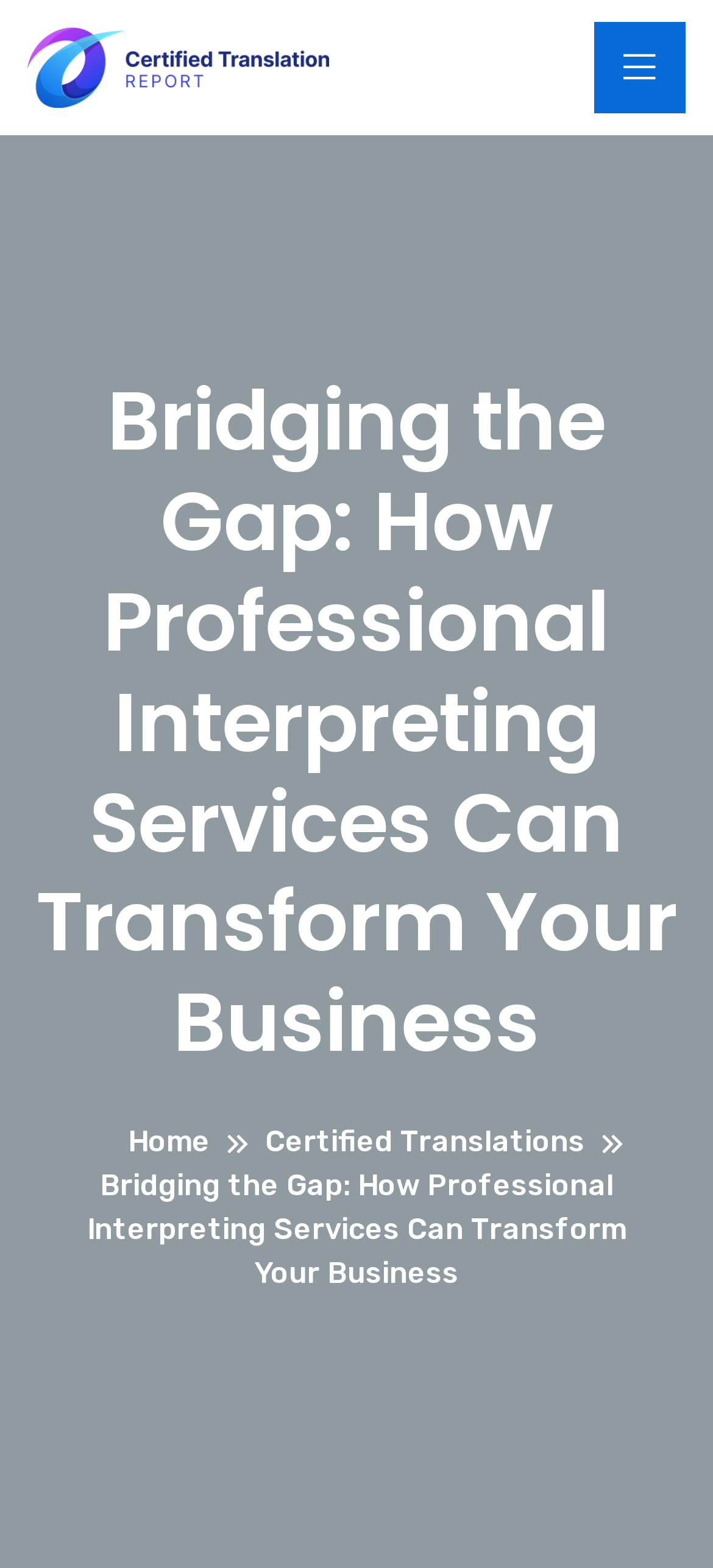How many navigation links are there?
Please provide a full and detailed response to the question.

I looked at the navigation section, which is located at the top of the webpage, and counted the number of links. I found three links: 'Home', 'Certified Translations', and the current page 'Bridging the Gap: How Professional Interpreting Services Can Transform Your Business'.